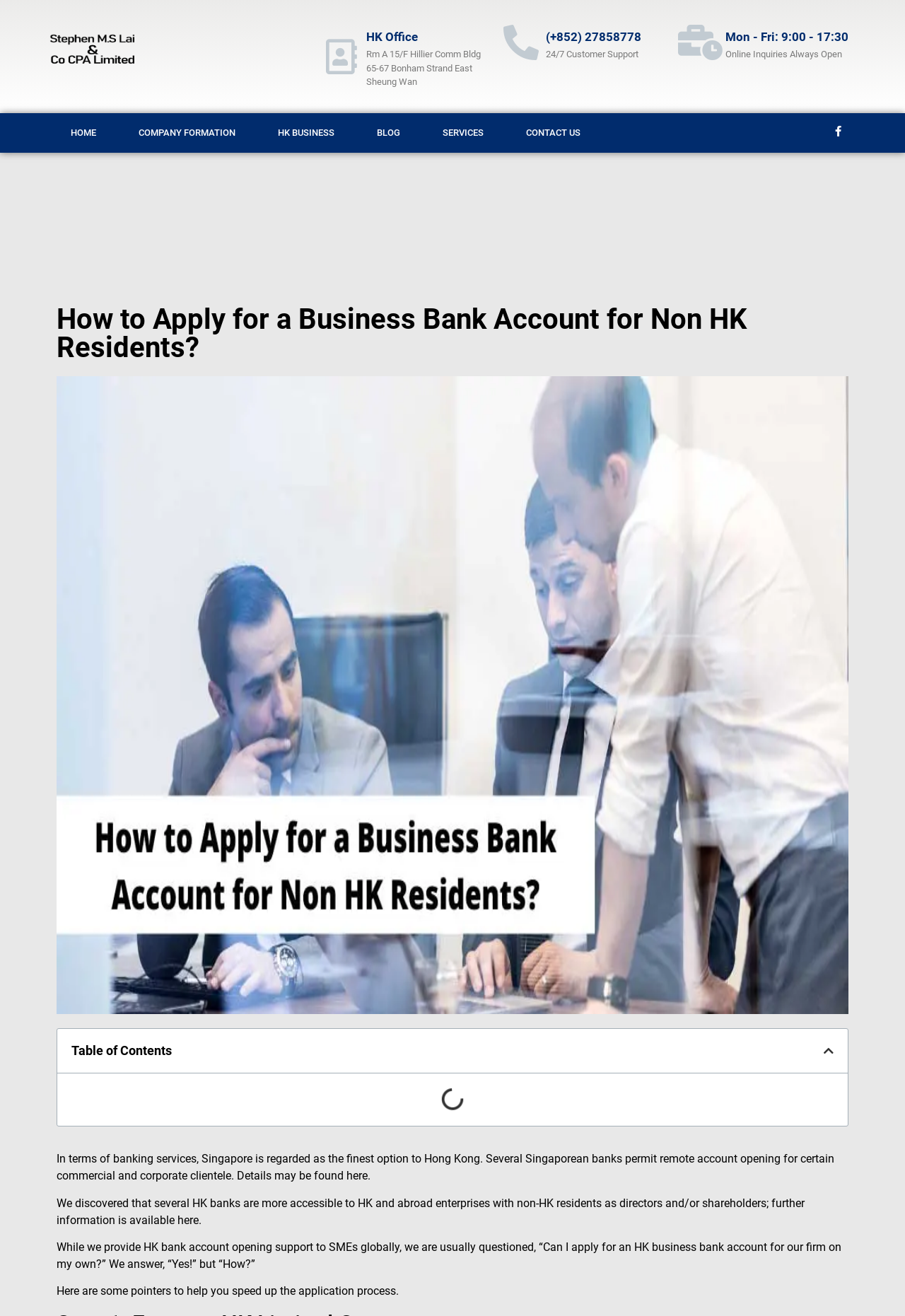Please find the main title text of this webpage.

How to Apply for a Business Bank Account for Non HK Residents?